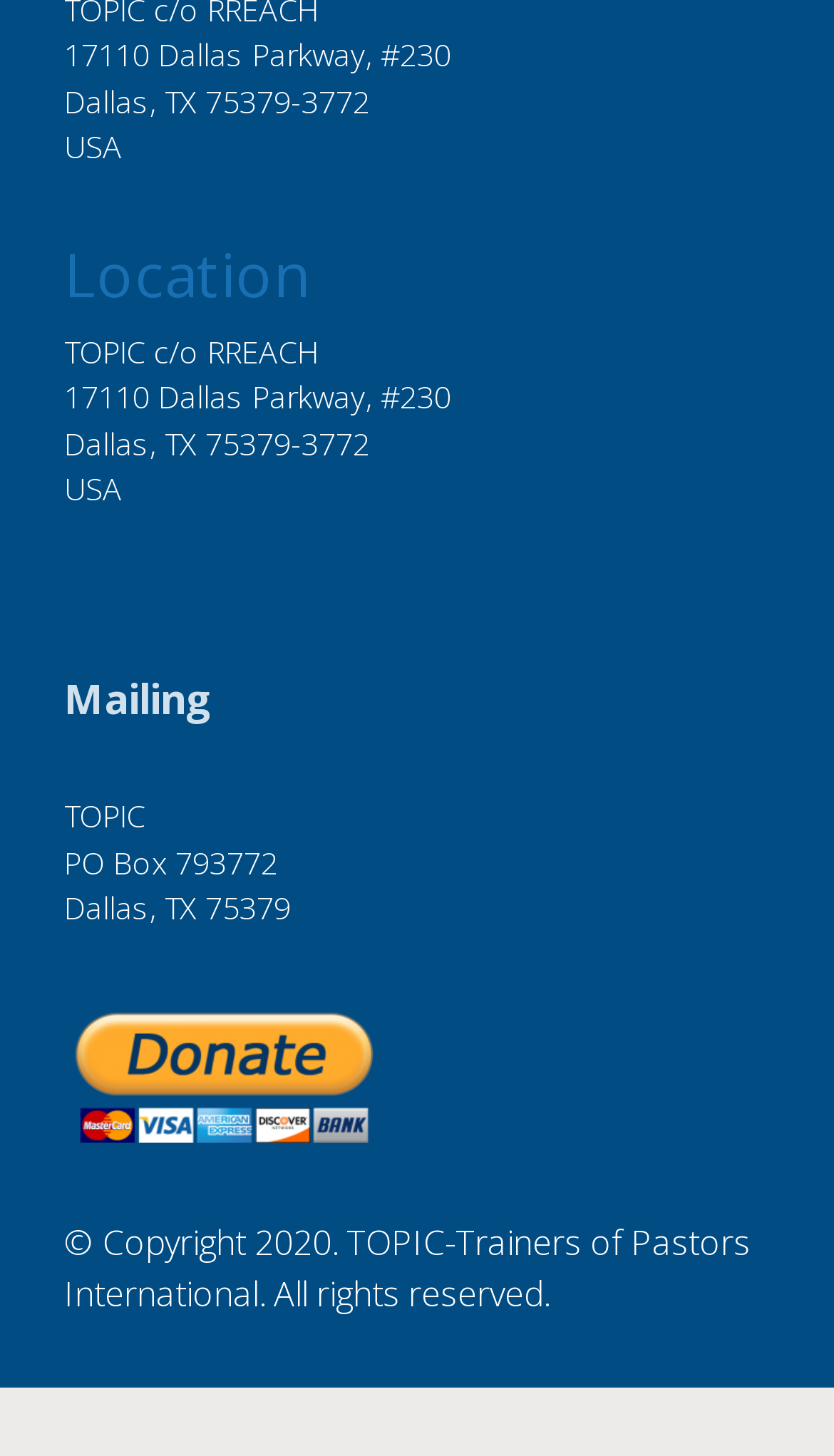What is the name of the organization?
Look at the image and respond with a one-word or short-phrase answer.

TOPIC-Trainers of Pastors International